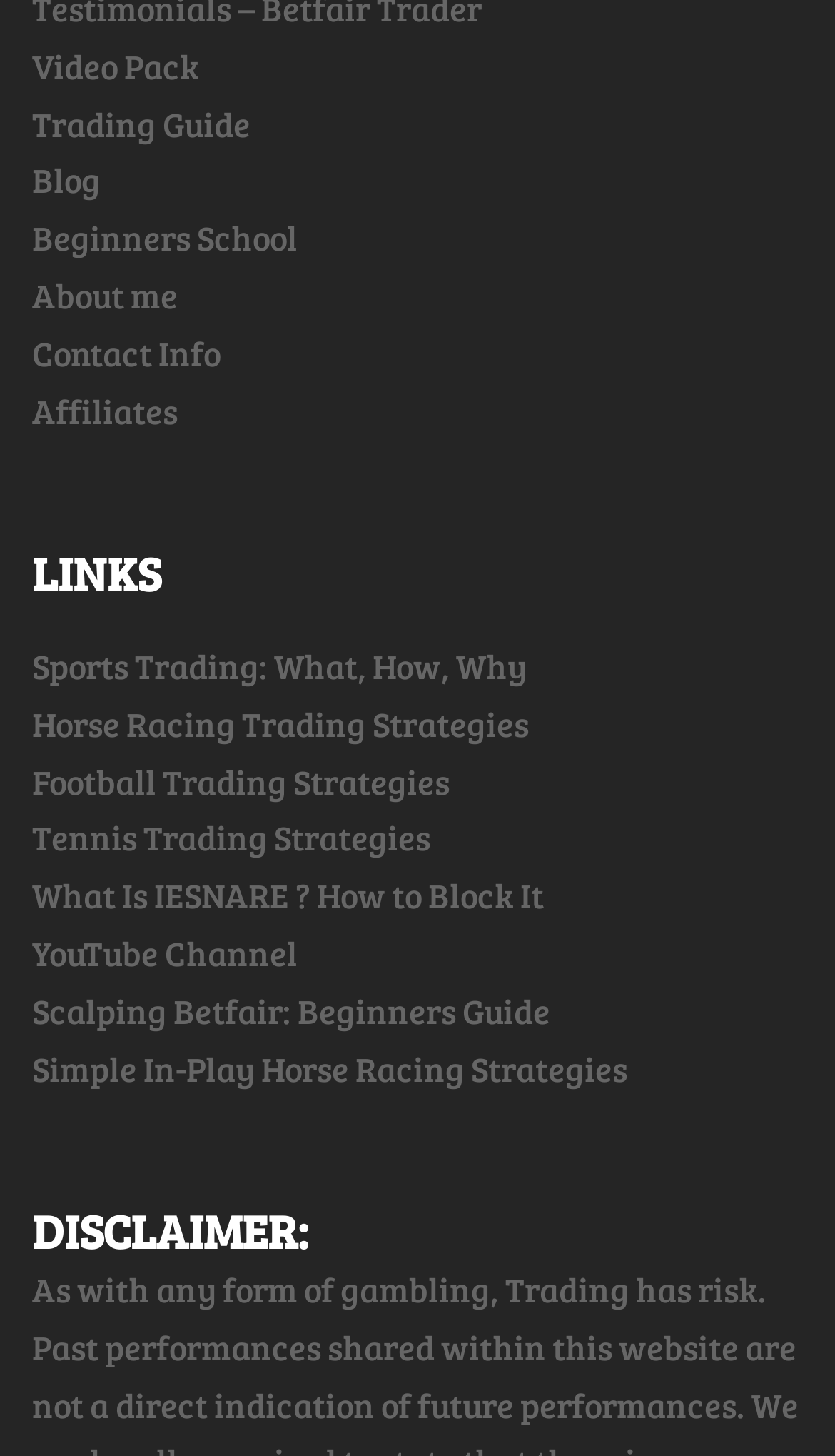Identify the bounding box coordinates of the element to click to follow this instruction: 'Read the Trading Guide'. Ensure the coordinates are four float values between 0 and 1, provided as [left, top, right, bottom].

[0.038, 0.069, 0.3, 0.099]